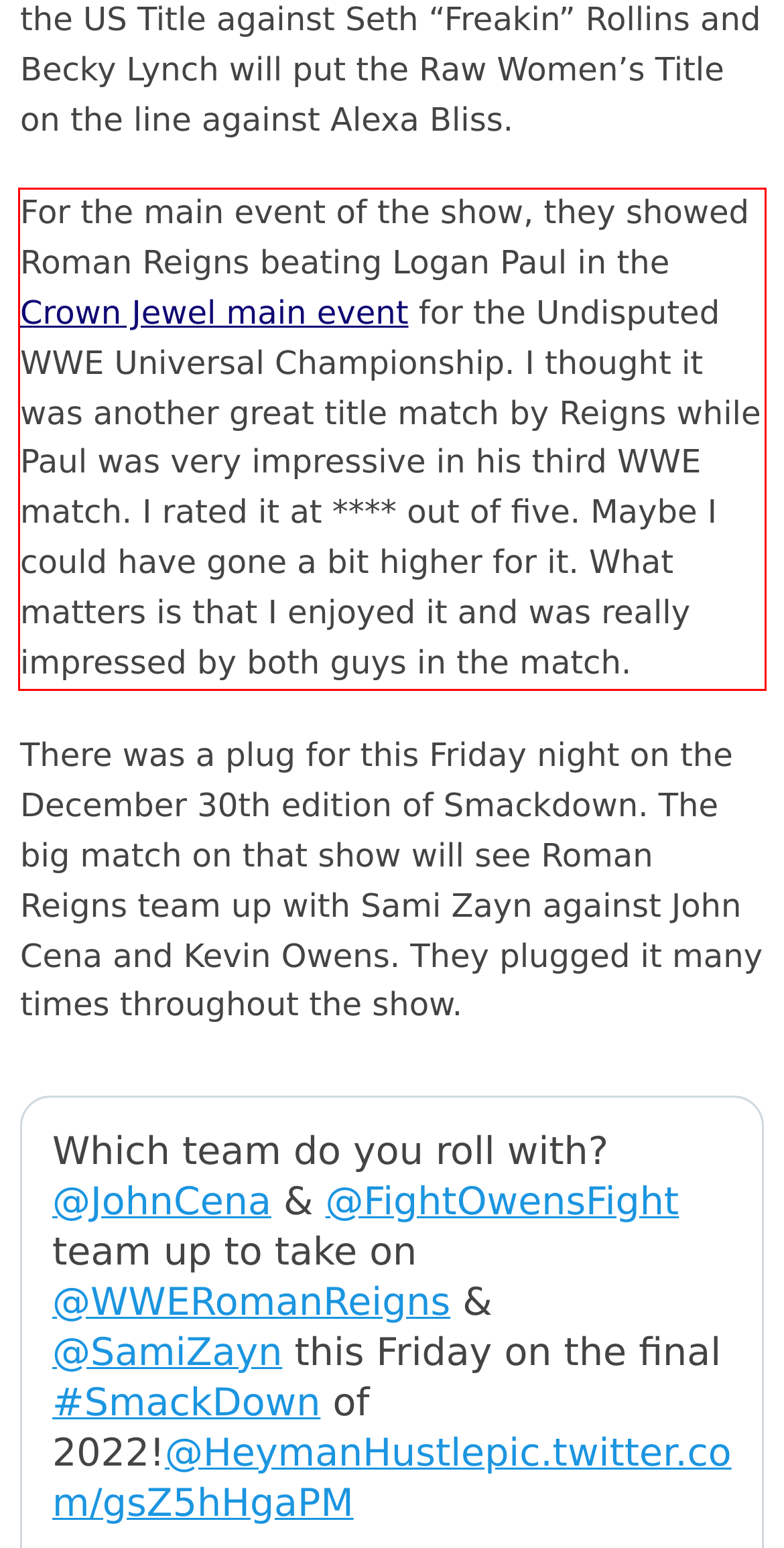There is a screenshot of a webpage with a red bounding box around a UI element. Please use OCR to extract the text within the red bounding box.

For the main event of the show, they showed Roman Reigns beating Logan Paul in the Crown Jewel main event for the Undisputed WWE Universal Championship. I thought it was another great title match by Reigns while Paul was very impressive in his third WWE match. I rated it at **** out of five. Maybe I could have gone a bit higher for it. What matters is that I enjoyed it and was really impressed by both guys in the match.